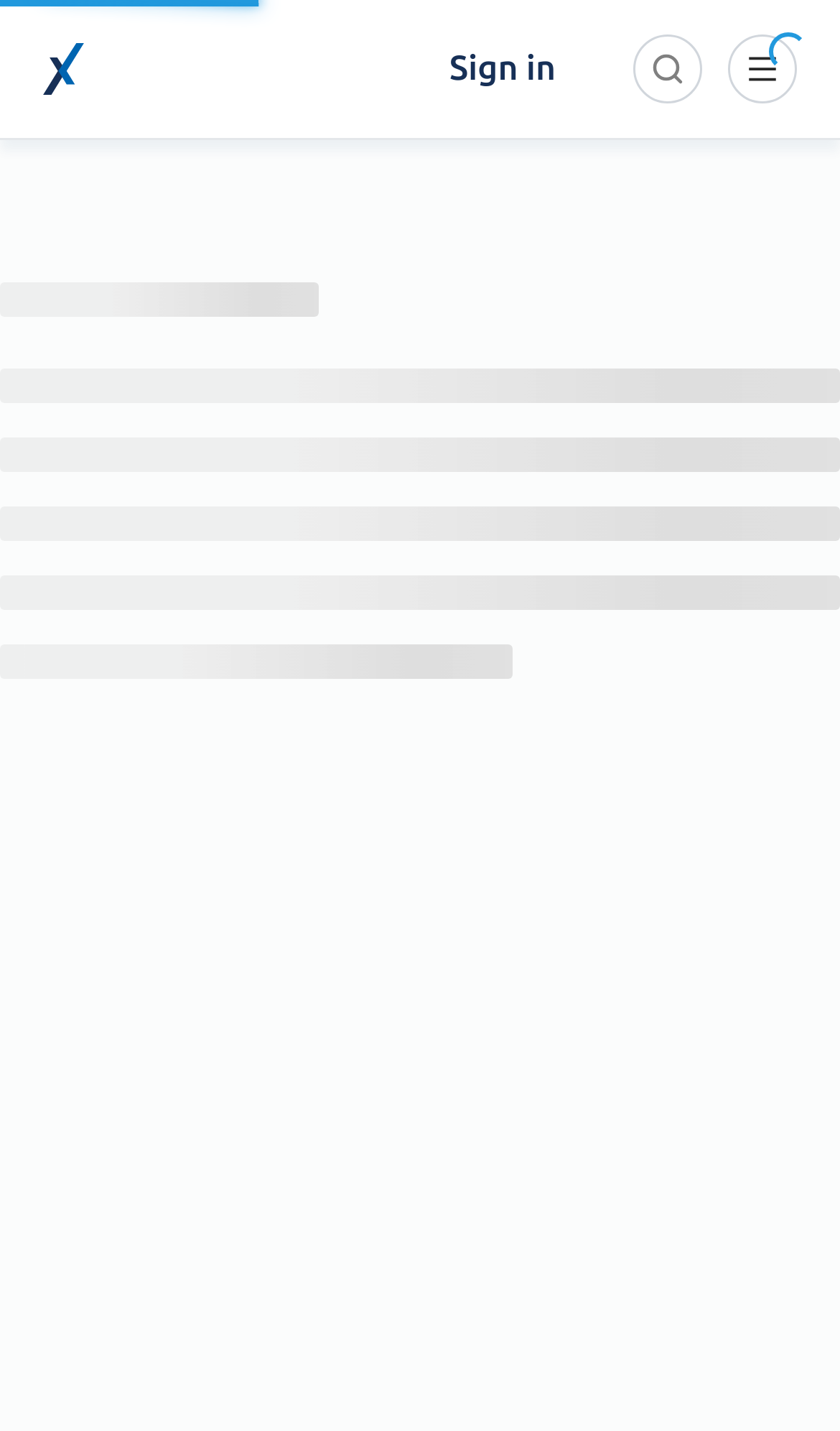Describe every aspect of the webpage in a detailed manner.

The webpage features an "Experience Logo" at the top left corner, which is a clickable link. To the right of the logo, there is a "Sign in" button. The button contains a link with the same text. 

On the top right side, there are two images, one with no description and another labeled as "menu". 

Below the top section, there is a table layout that spans the entire width of the page. Within this layout, there is a heading section that occupies the left half of the table. The content of the heading is not specified.